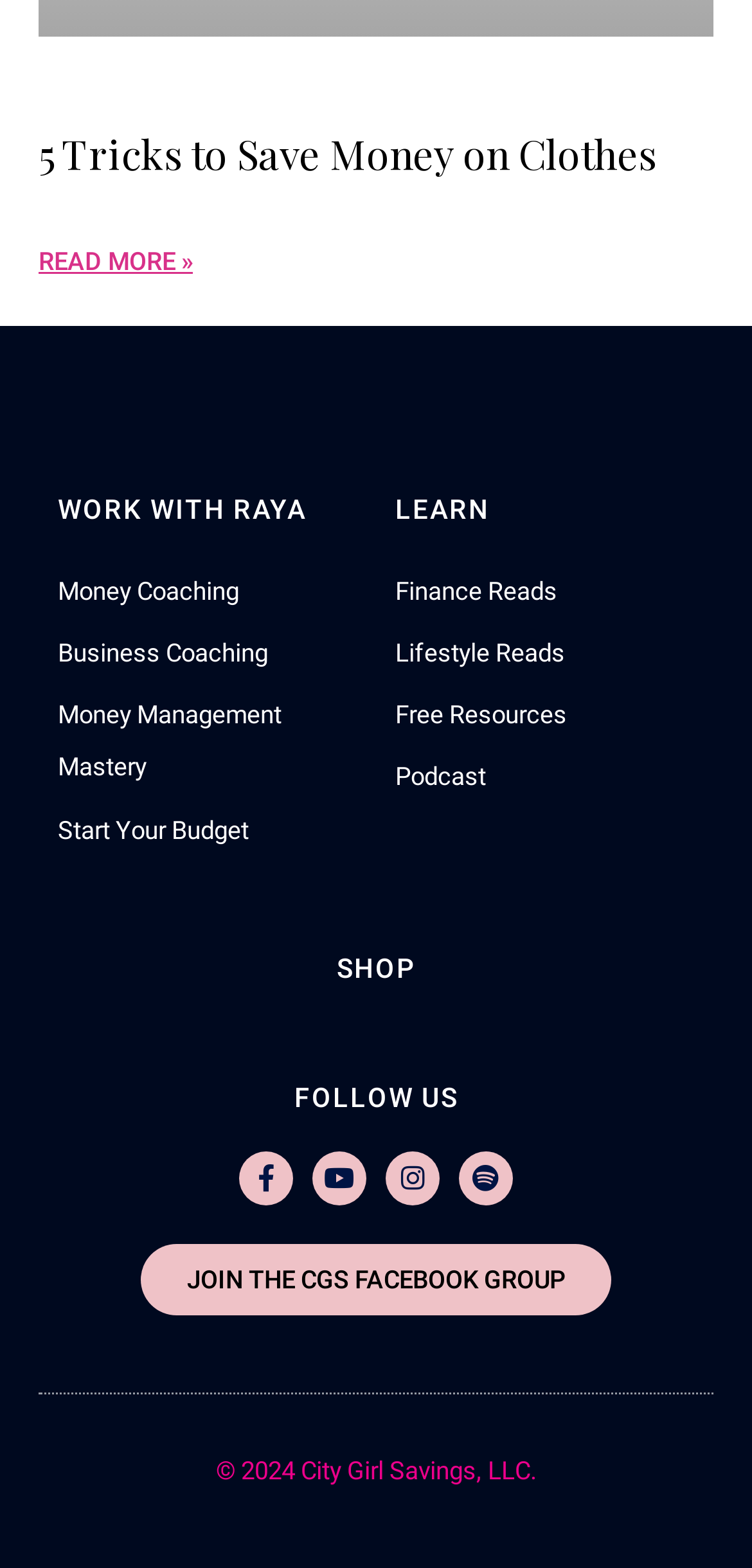Determine the bounding box coordinates of the area to click in order to meet this instruction: "Follow on Facebook".

[0.318, 0.735, 0.39, 0.769]